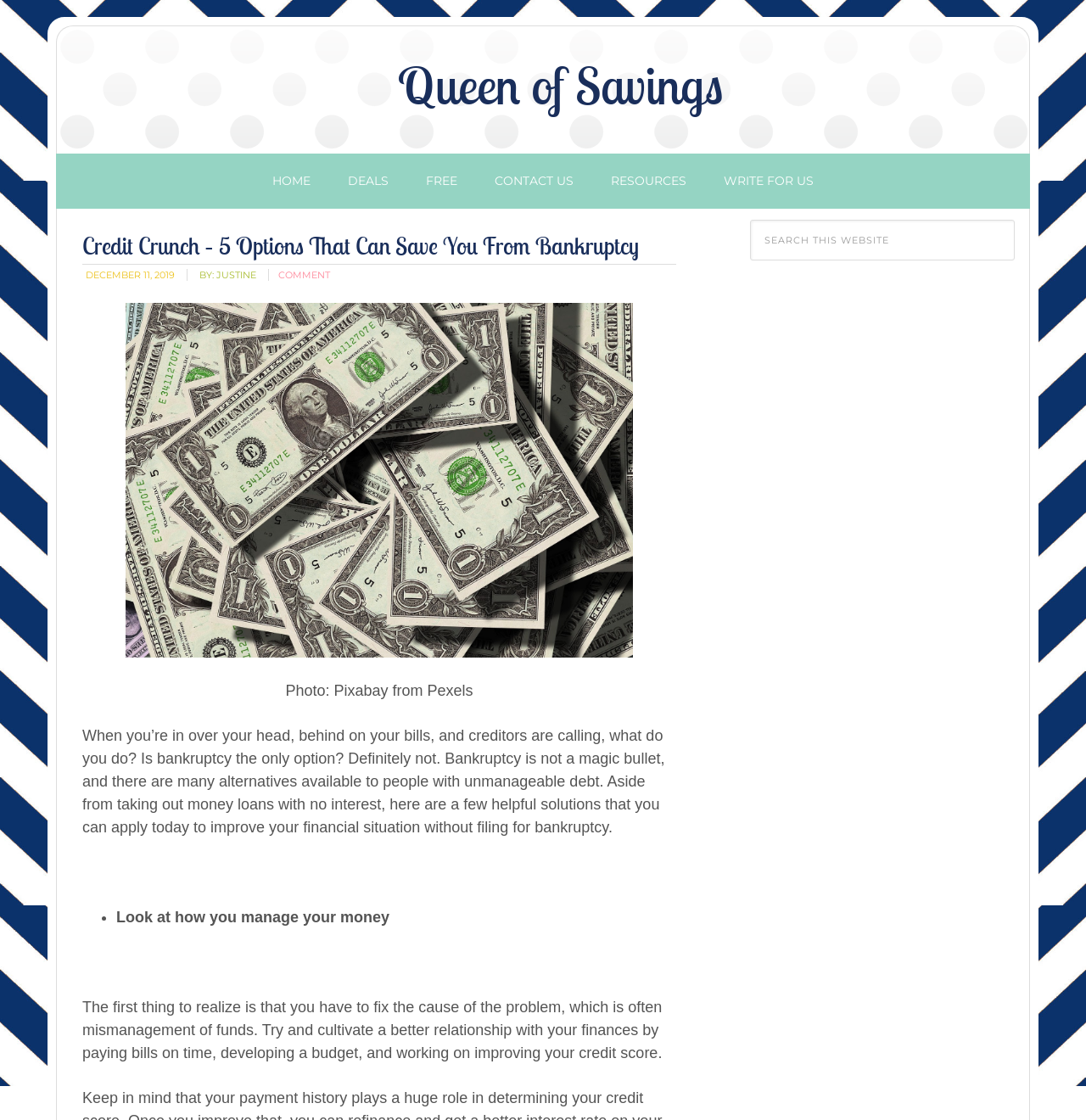Find the coordinates for the bounding box of the element with this description: "Contact Us".

[0.44, 0.137, 0.544, 0.186]